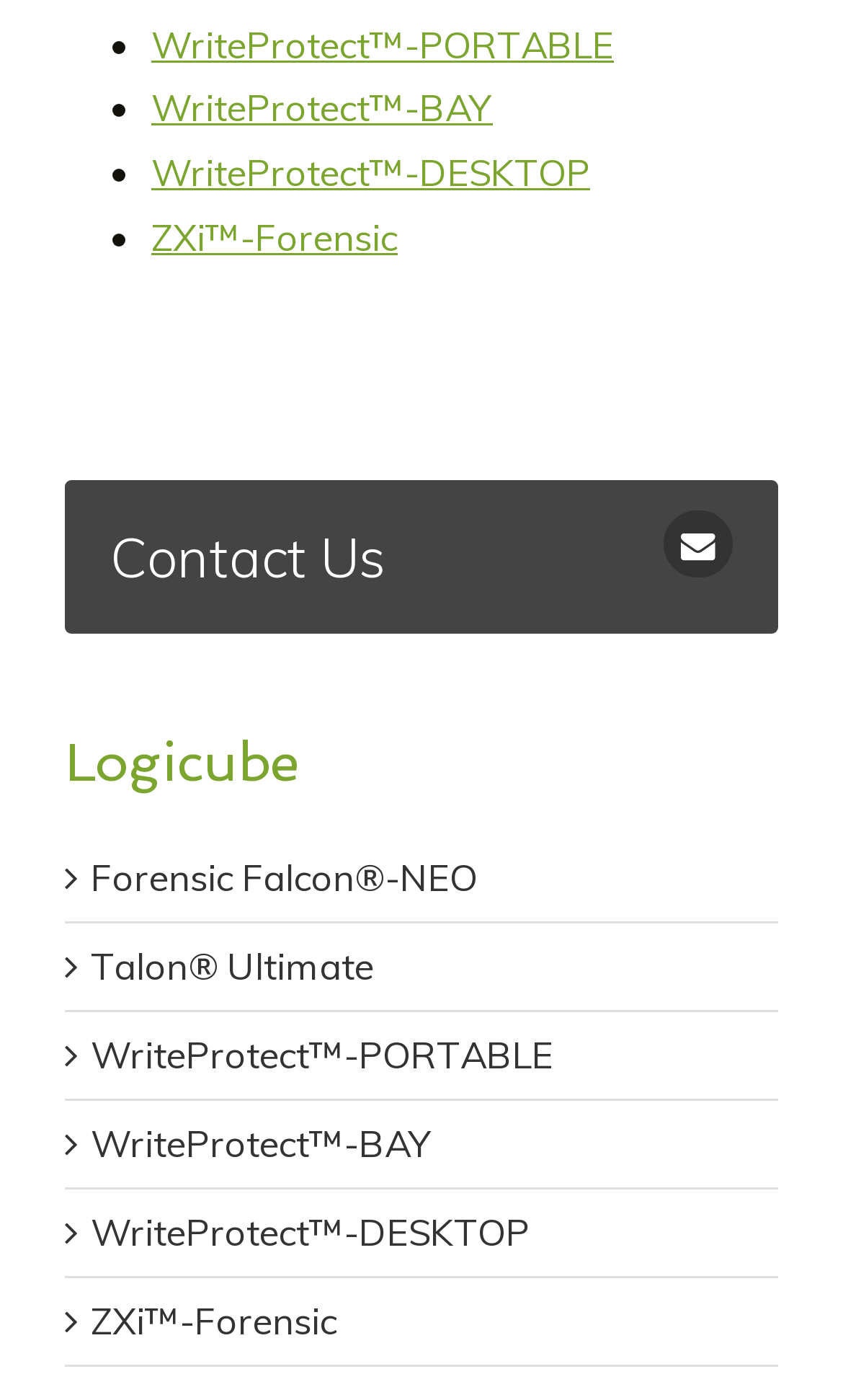Please determine the bounding box coordinates of the element to click in order to execute the following instruction: "Click on Logicube". The coordinates should be four float numbers between 0 and 1, specified as [left, top, right, bottom].

[0.077, 0.523, 0.923, 0.568]